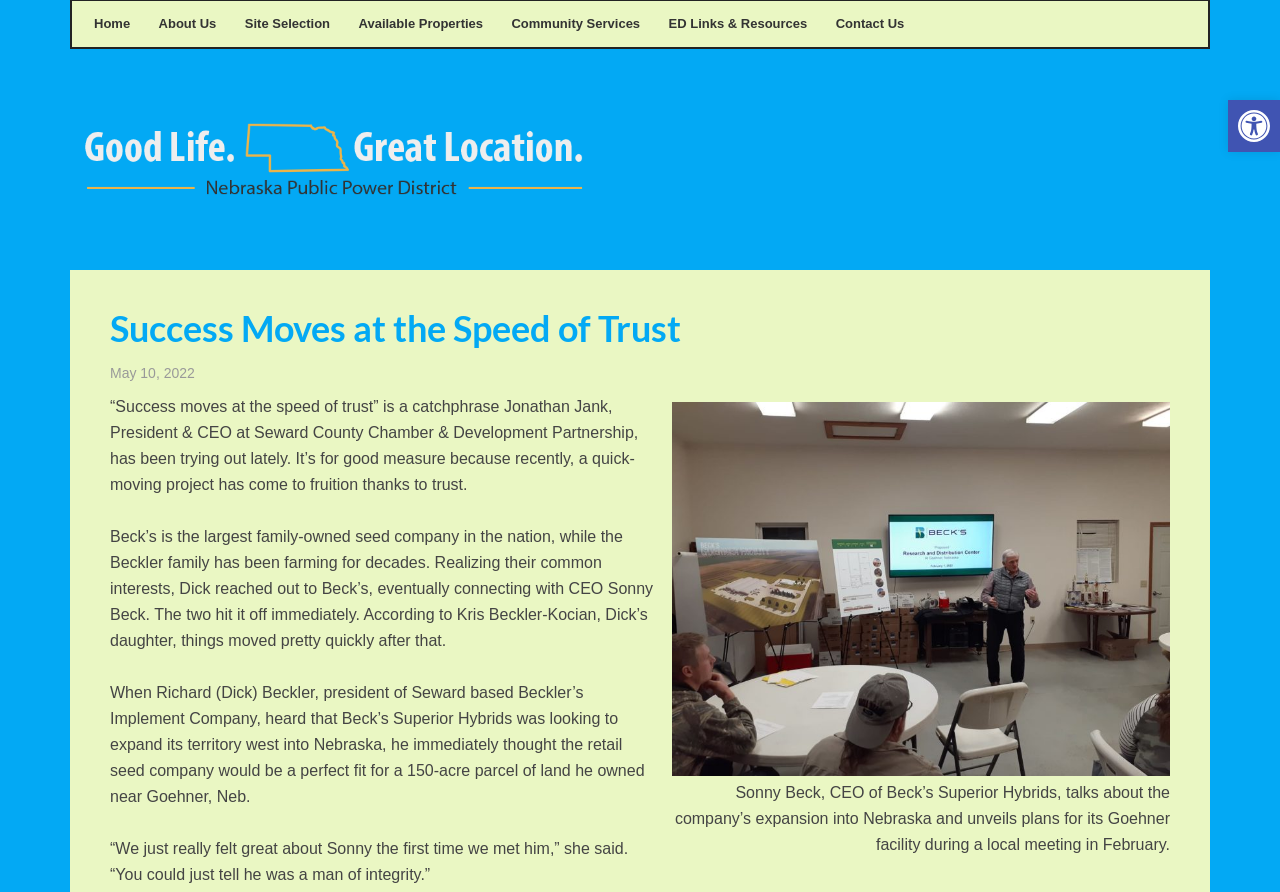Provide a comprehensive caption for the webpage.

The webpage is about Nebraska Economic Development Services, with a focus on a success story about Beck's Superior Hybrids expanding into Nebraska. At the top right corner, there is a button to open the toolbar accessibility tools, accompanied by an image with the same description.

The main navigation menu is located at the top of the page, with links to various sections such as Home, About Us, Site Selection, Available Properties, Community Services, ED Links & Resources, and Contact Us.

Below the navigation menu, there is a prominent link to Nebraska Economic Development Services | NPPD, which serves as a header. This section contains a heading that reads "Success Moves at the Speed of Trust", accompanied by a time stamp indicating May 10, 2022.

The main content of the page is divided into several paragraphs, which tell the story of how Beck's Superior Hybrids expanded into Nebraska. The story involves the connection between Dick Beckler, president of Beckler's Implement Company, and Sonny Beck, CEO of Beck's Superior Hybrids. The paragraphs describe how the two parties met and quickly moved forward with the expansion plans, citing trust as a key factor in their success.

On the right side of the page, there is a figure with a link and a figcaption that describes an image of Sonny Beck, CEO of Beck's Superior Hybrids, talking about the company's expansion into Nebraska and unveiling plans for its Goehner facility during a local meeting in February.